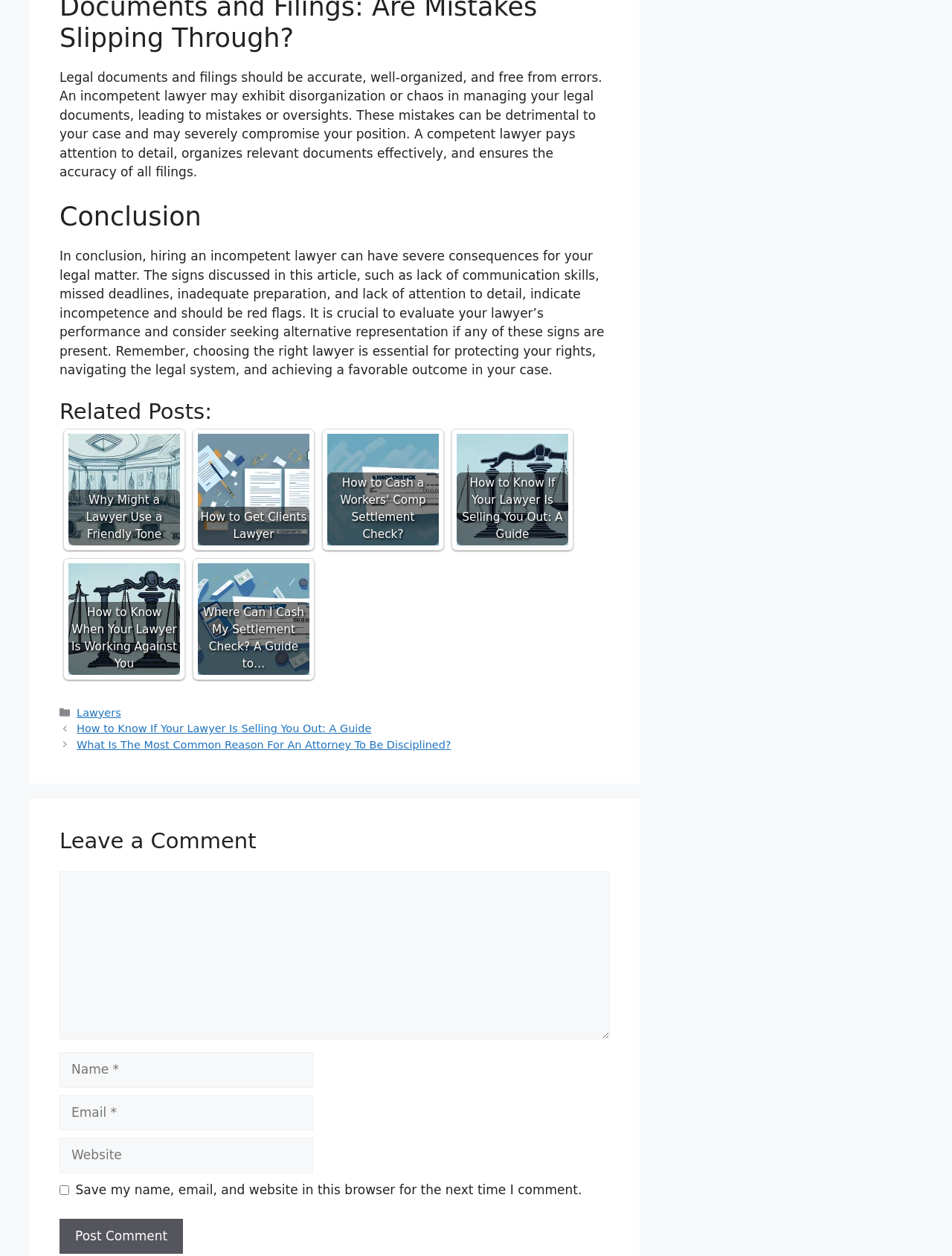Kindly determine the bounding box coordinates for the clickable area to achieve the given instruction: "Enter your name".

[0.062, 0.838, 0.329, 0.866]